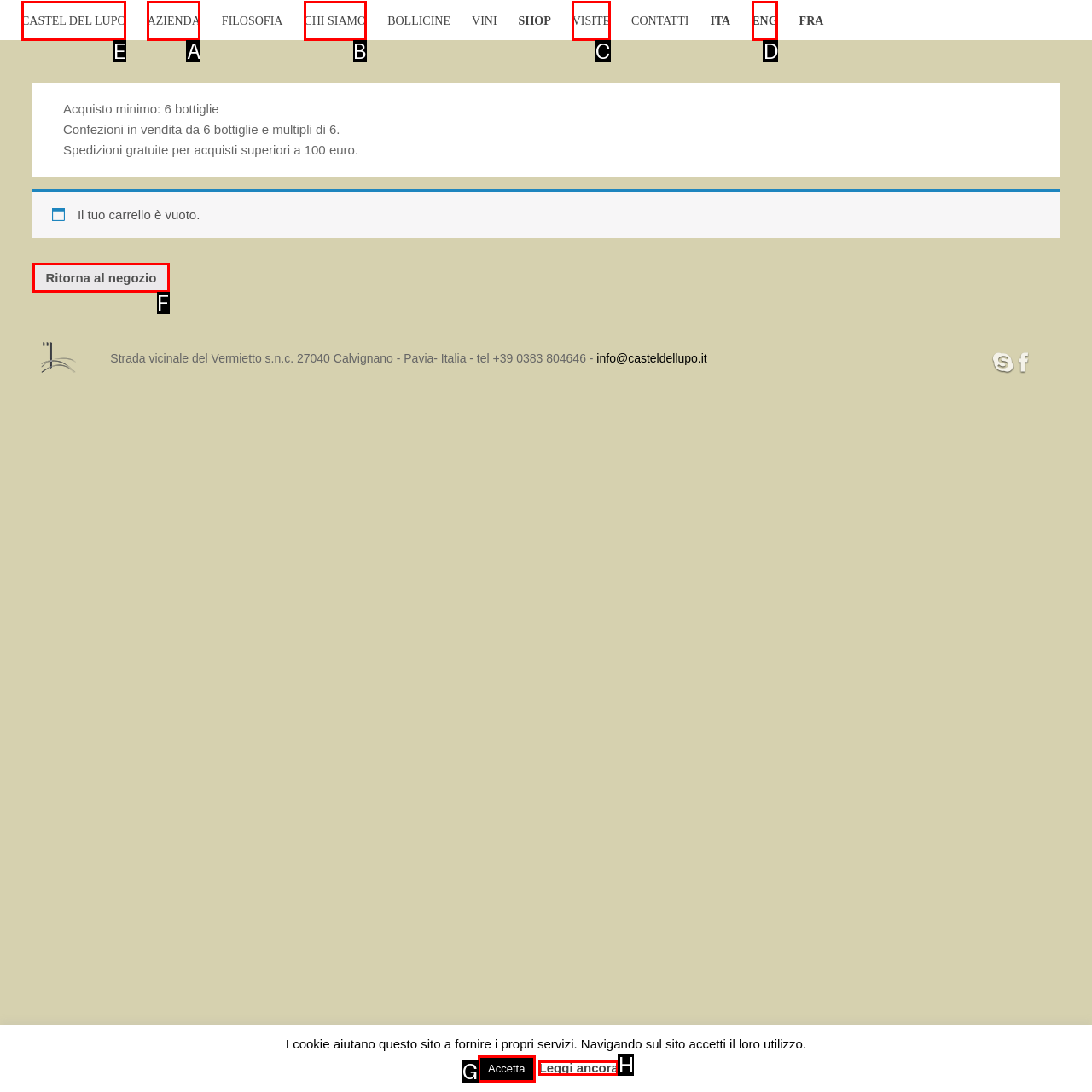Please indicate which HTML element to click in order to fulfill the following task: Go to Castel del Lupo Respond with the letter of the chosen option.

E